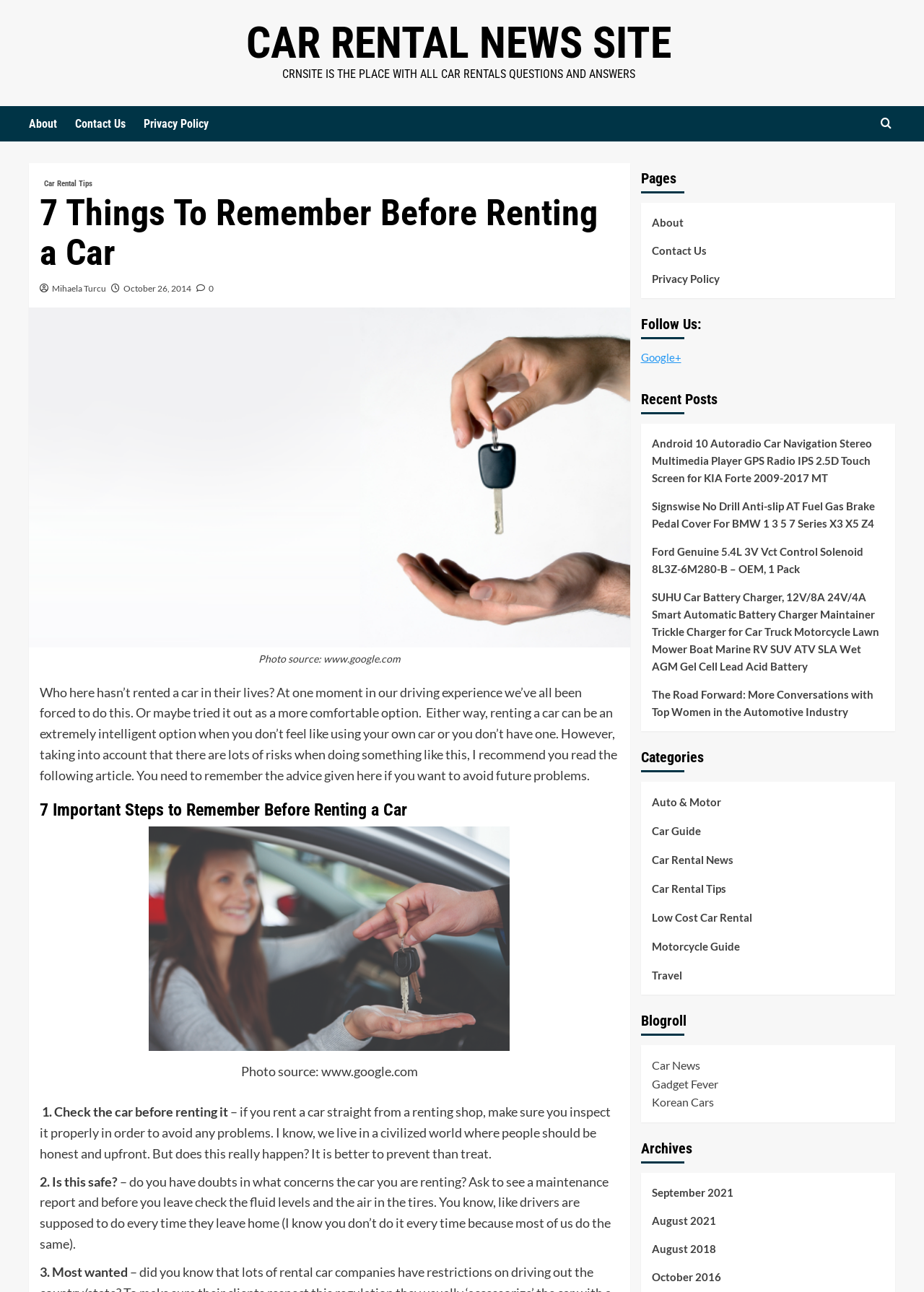Answer this question in one word or a short phrase: What is the source of the image?

www.google.com